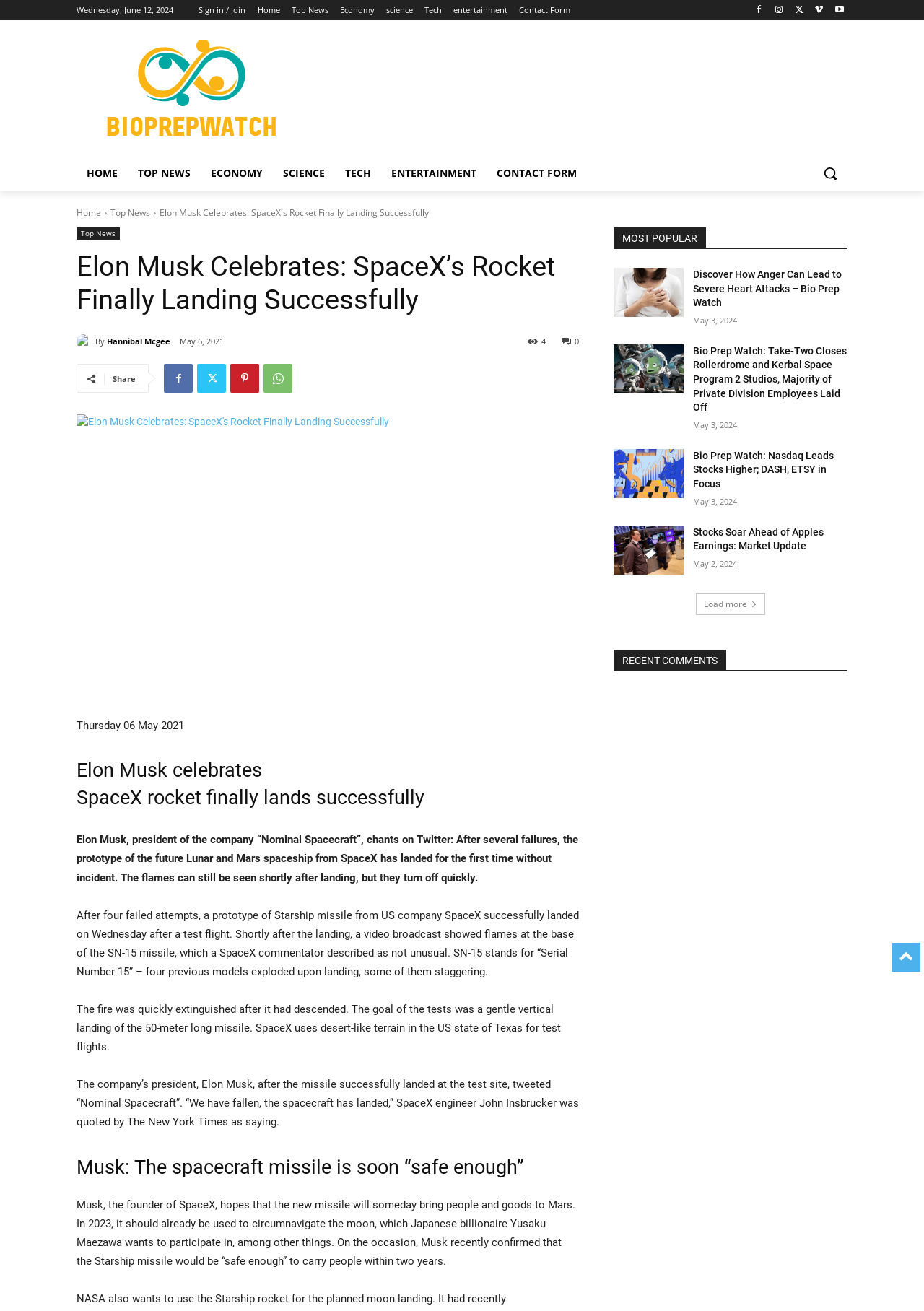Reply to the question below using a single word or brief phrase:
Where are the test flights of SpaceX conducted?

Texas